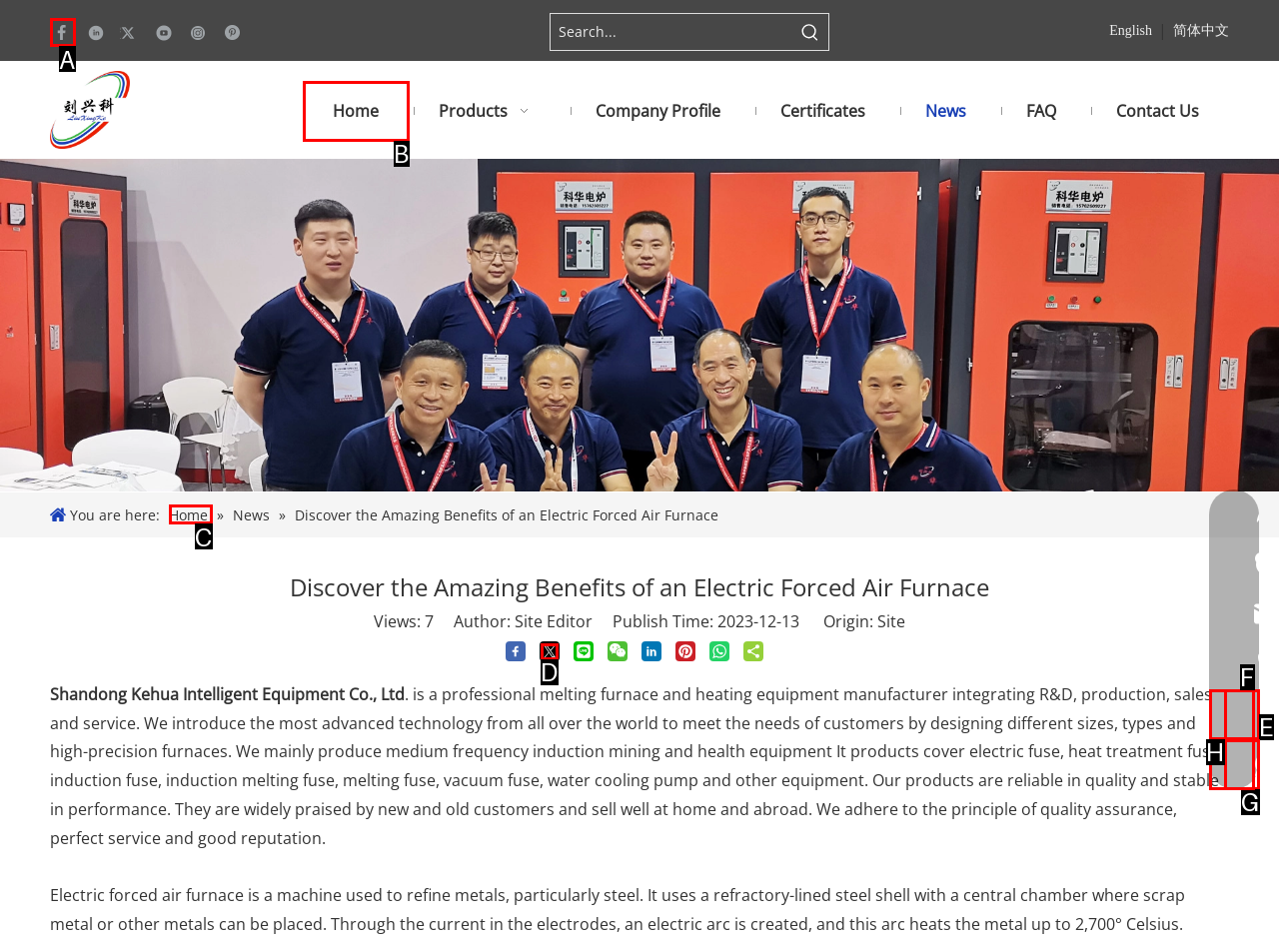Choose the letter of the option that needs to be clicked to perform the task: Share on Twitter. Answer with the letter.

D